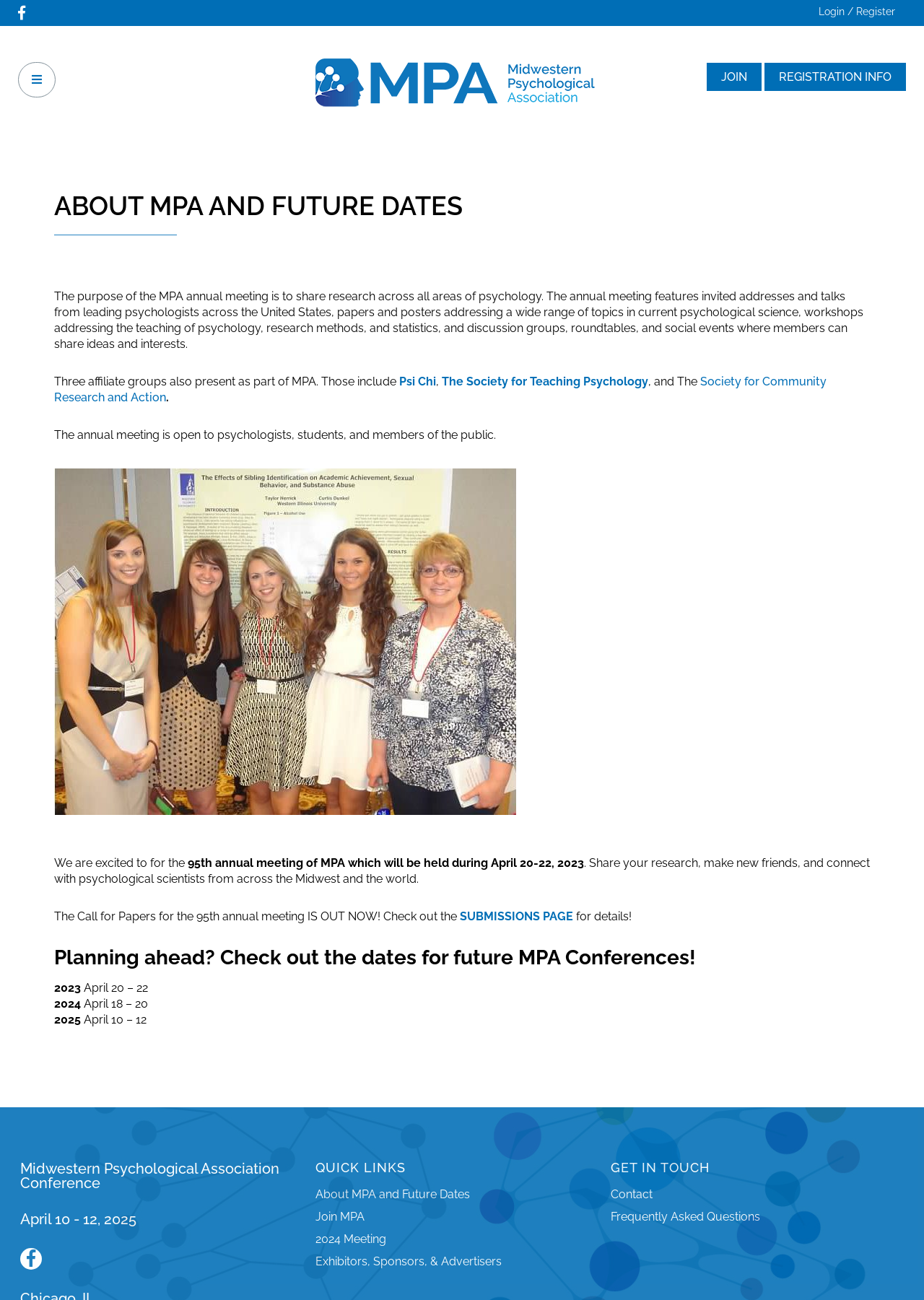What is the theme of the QUICK LINKS section?
From the details in the image, answer the question comprehensively.

The QUICK LINKS section appears to be a collection of links related to MPA, including About MPA and Future Dates, Join MPA, 2024 Meeting, and others, which suggests that the theme of this section is MPA related links.